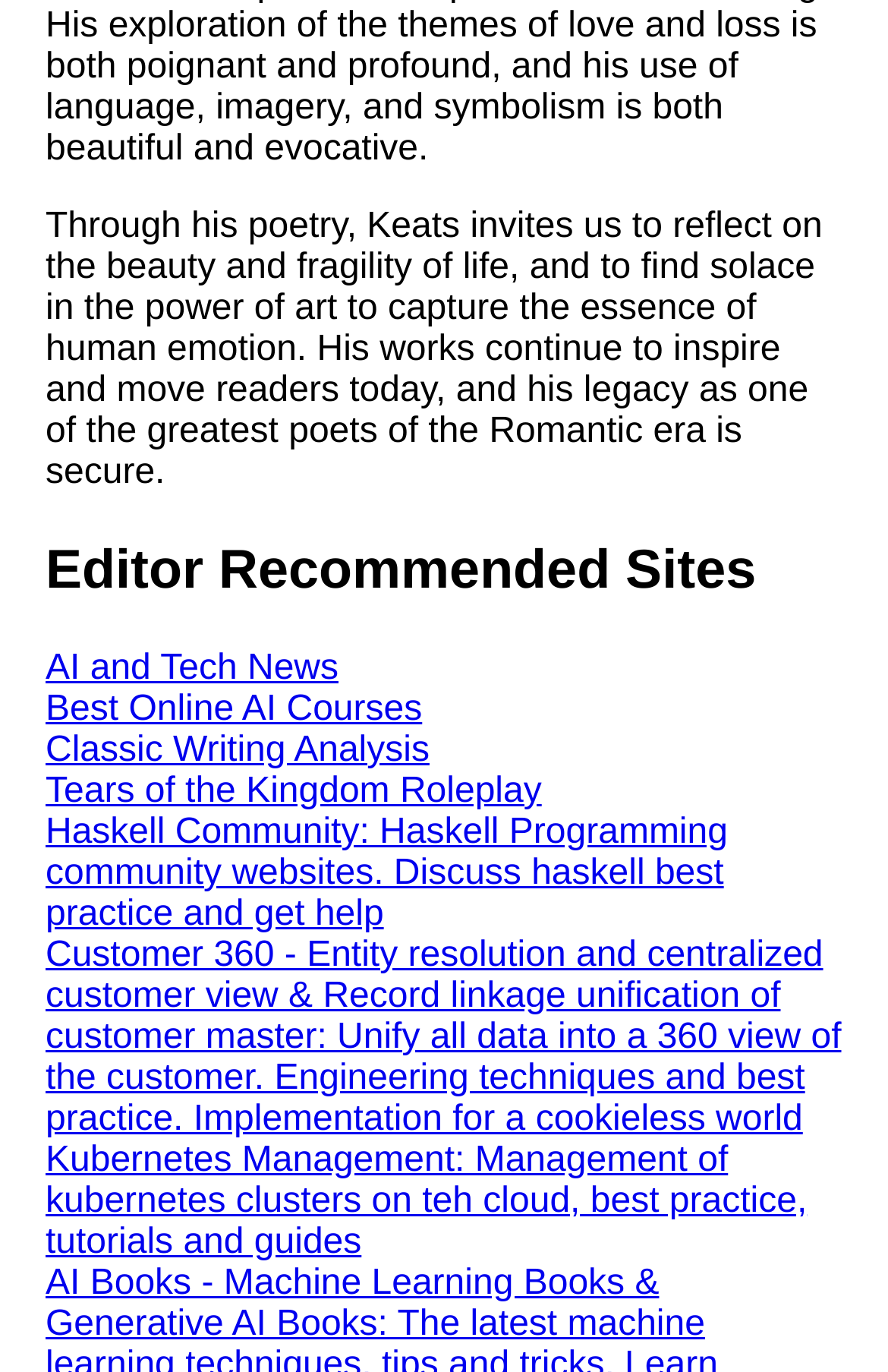What is the topic of the first link on the webpage?
Look at the image and respond to the question as thoroughly as possible.

I looked at the first link on the webpage, which is 'The Hidden Meanings in Shakespeare's Sonnets A Comprehensive Analysis', and determined that the topic is Shakespeare's Sonnets.